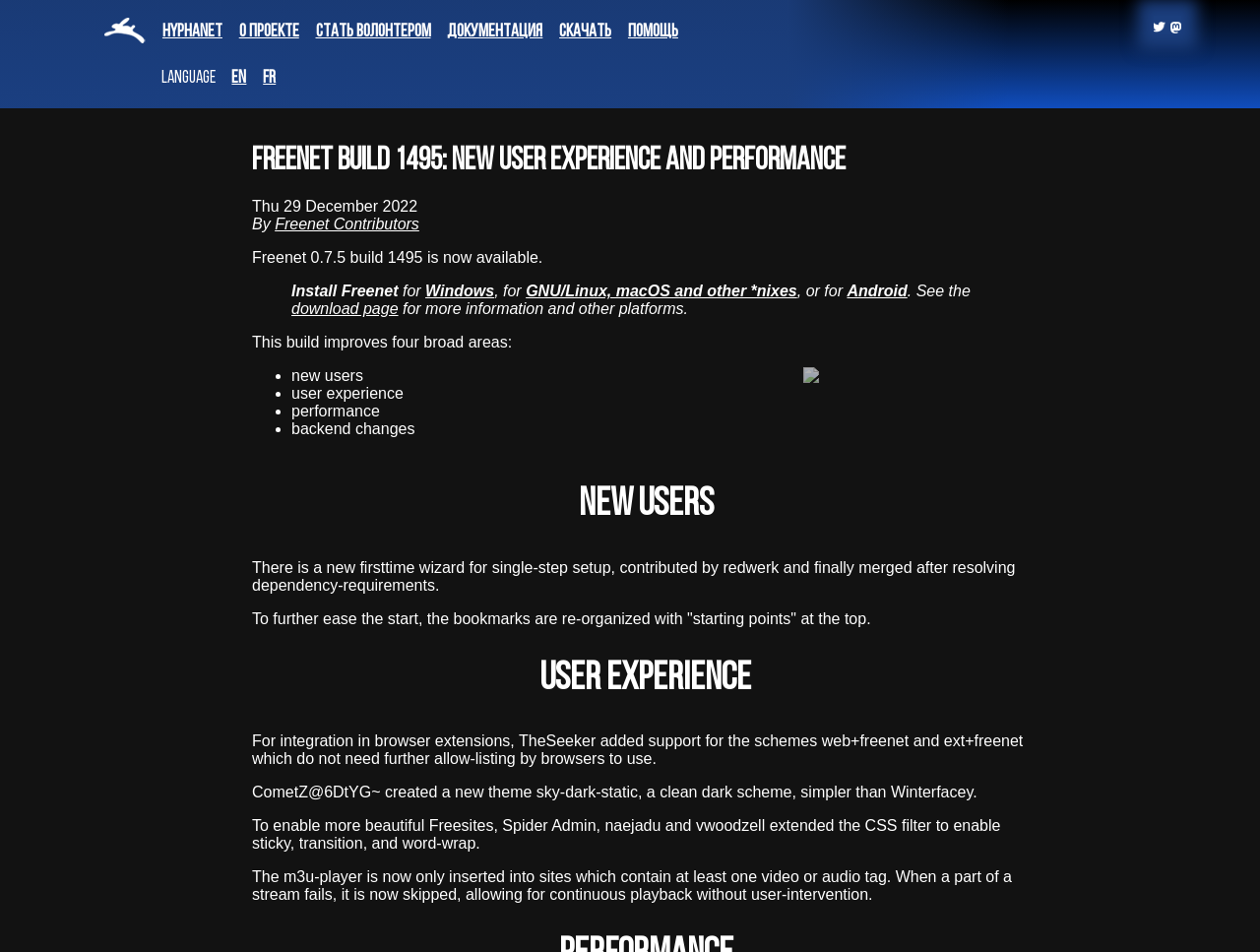What is the version of Freenet mentioned on the webpage?
Look at the image and respond to the question as thoroughly as possible.

The version of Freenet mentioned on the webpage is 0.7.5 build 1495, which is stated in the heading 'Freenet build 1495: new user experience and performance' and also mentioned in the text 'Freenet 0.7.5 build 1495 is now available'.